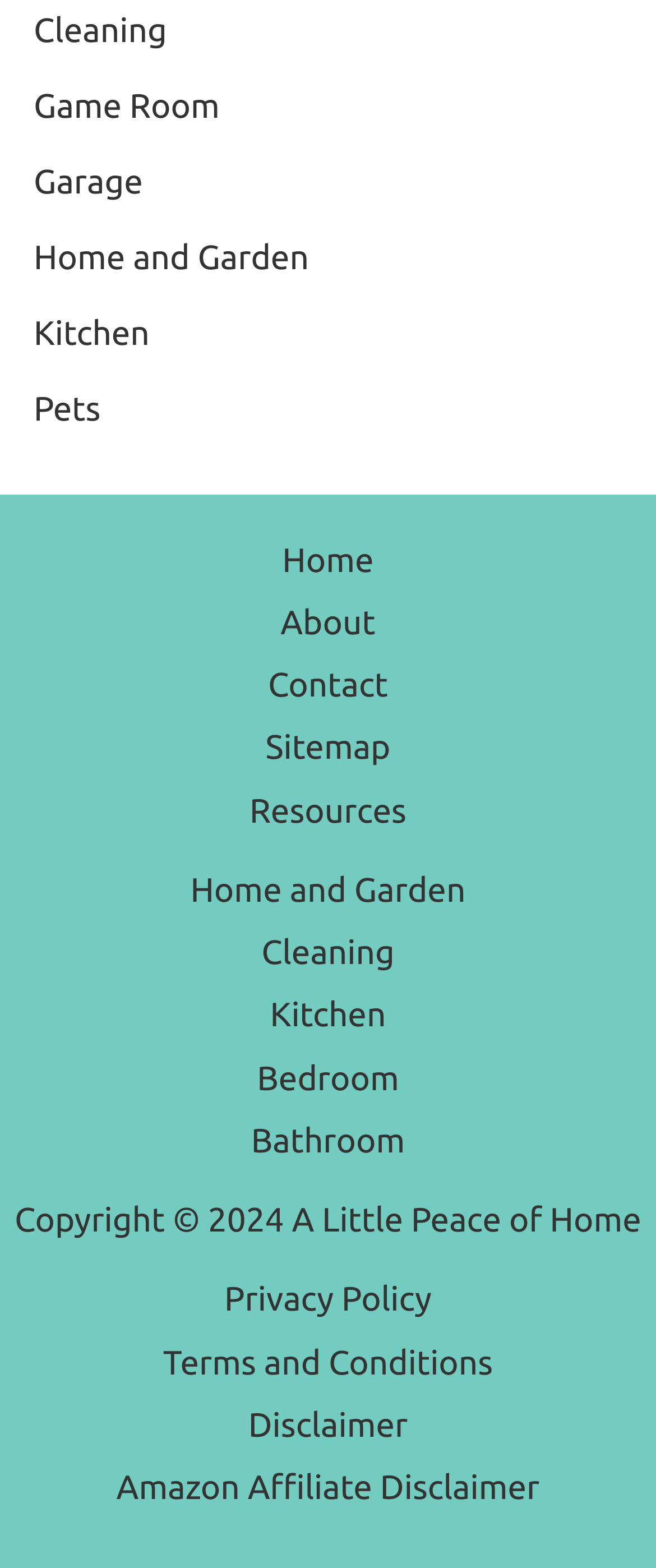Please identify the bounding box coordinates of the clickable area that will fulfill the following instruction: "go to cleaning page". The coordinates should be in the format of four float numbers between 0 and 1, i.e., [left, top, right, bottom].

[0.051, 0.006, 0.254, 0.031]